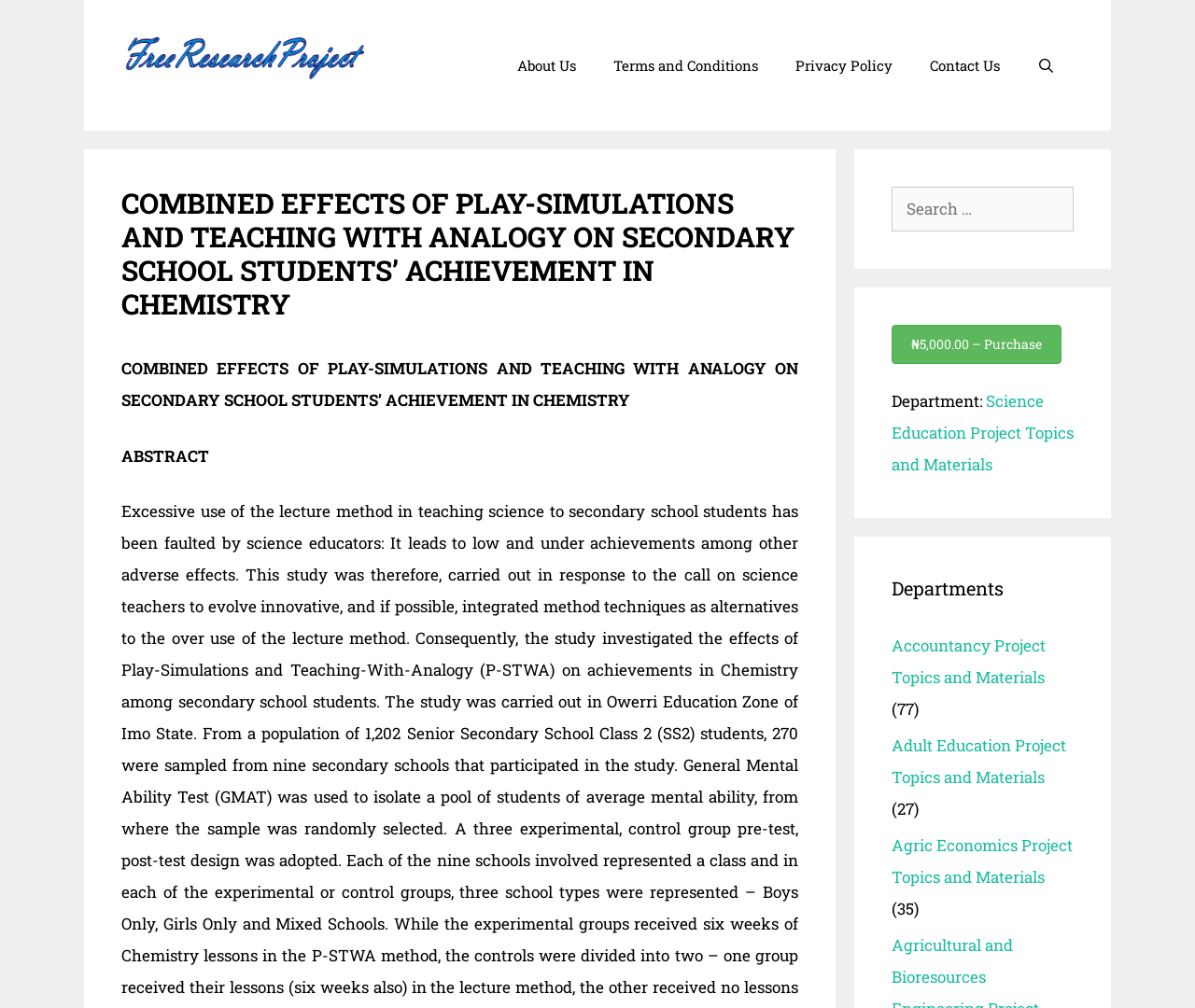Pinpoint the bounding box coordinates for the area that should be clicked to perform the following instruction: "Purchase the research project".

[0.746, 0.322, 0.888, 0.361]